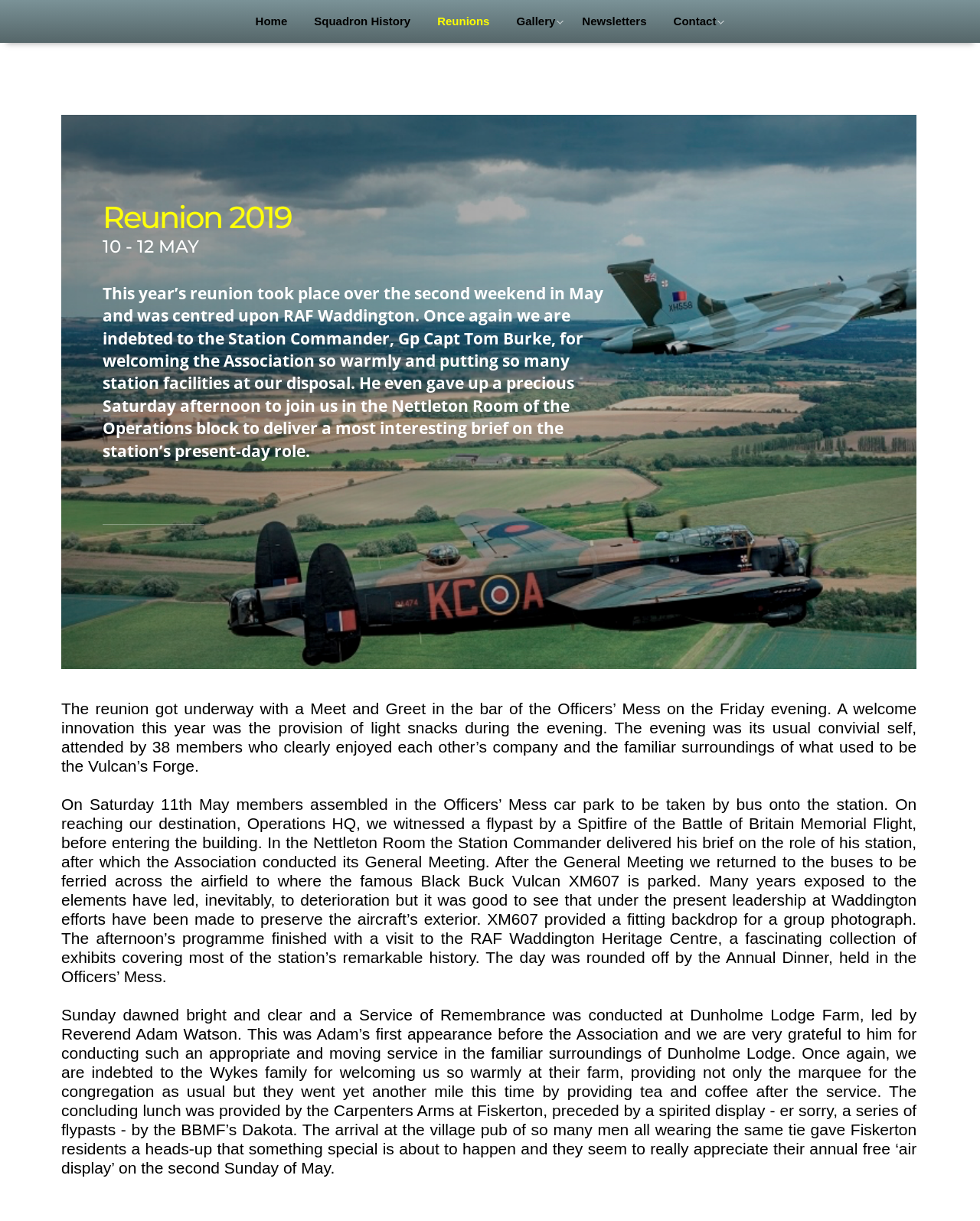Summarize the webpage comprehensively, mentioning all visible components.

The webpage is about the 44 SQN (Rhodesia) Association's Reunion 2019. At the top, there are six navigation links: "Home", "Squadron History", "Reunions", "Gallery", "Newsletters", and "Contact". 

Below the navigation links, there is a heading "Reunion 2019" followed by the dates "10 - 12 MAY". The main content of the webpage is a detailed description of the reunion event, which took place over the second weekend in May at RAF Waddington. The text describes the activities and events that occurred during the reunion, including a Meet and Greet, a flypast by a Spitfire, a General Meeting, a visit to the RAF Waddington Heritage Centre, and a Service of Remembrance at Dunholme Lodge Farm. The text also expresses gratitude to the Station Commander and the Wykes family for their hospitality and support.

The text is divided into four paragraphs, each describing a different part of the reunion event. The paragraphs are separated by a horizontal separator. The text is dense and informative, providing a detailed account of the reunion event.